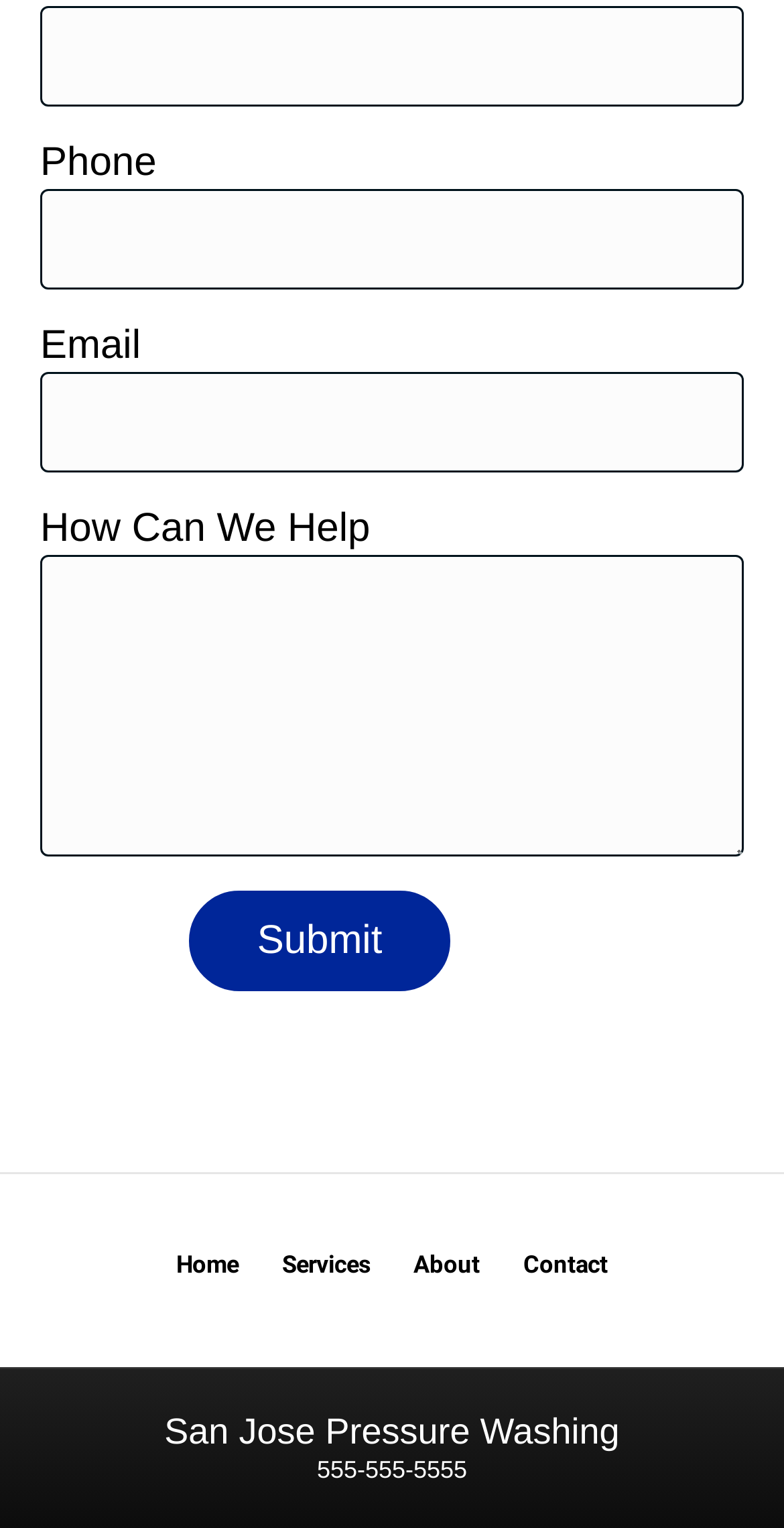Find the bounding box coordinates of the element you need to click on to perform this action: 'Enter your name'. The coordinates should be represented by four float values between 0 and 1, in the format [left, top, right, bottom].

[0.051, 0.004, 0.949, 0.07]